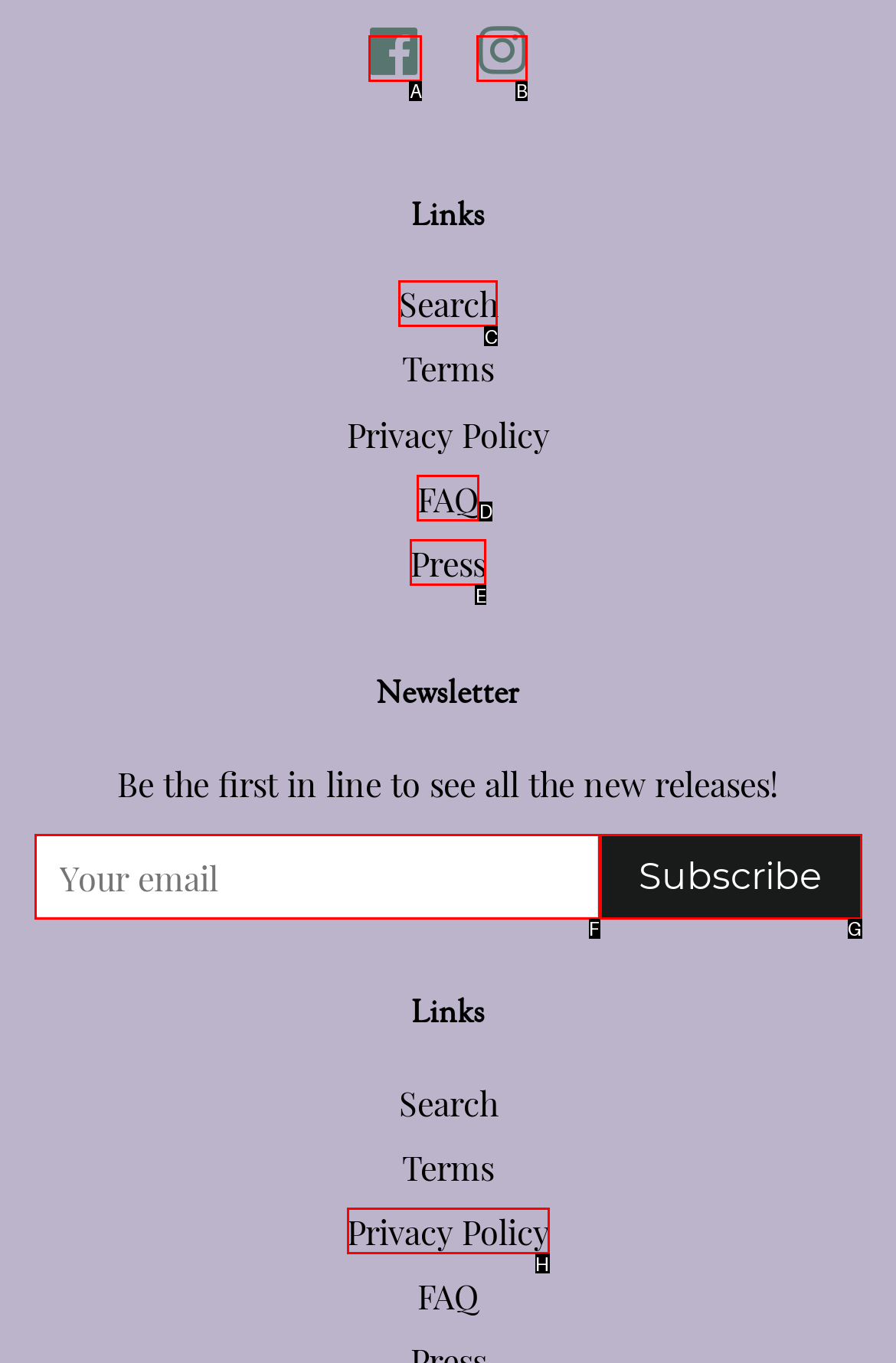Given the description: Child & Nature Alliance Canada
Identify the letter of the matching UI element from the options.

None